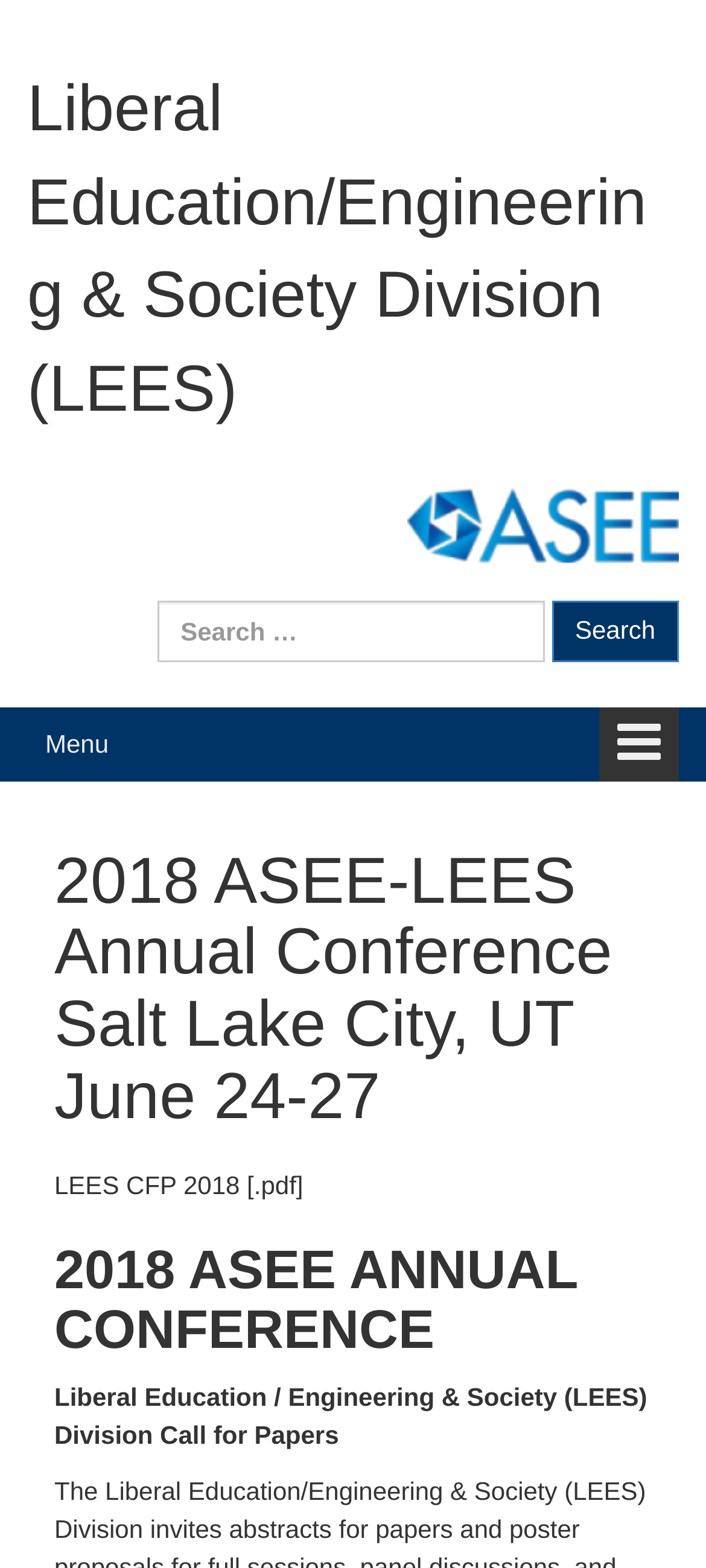Provide a brief response to the question using a single word or phrase: 
What is the purpose of the search box?

Search for: